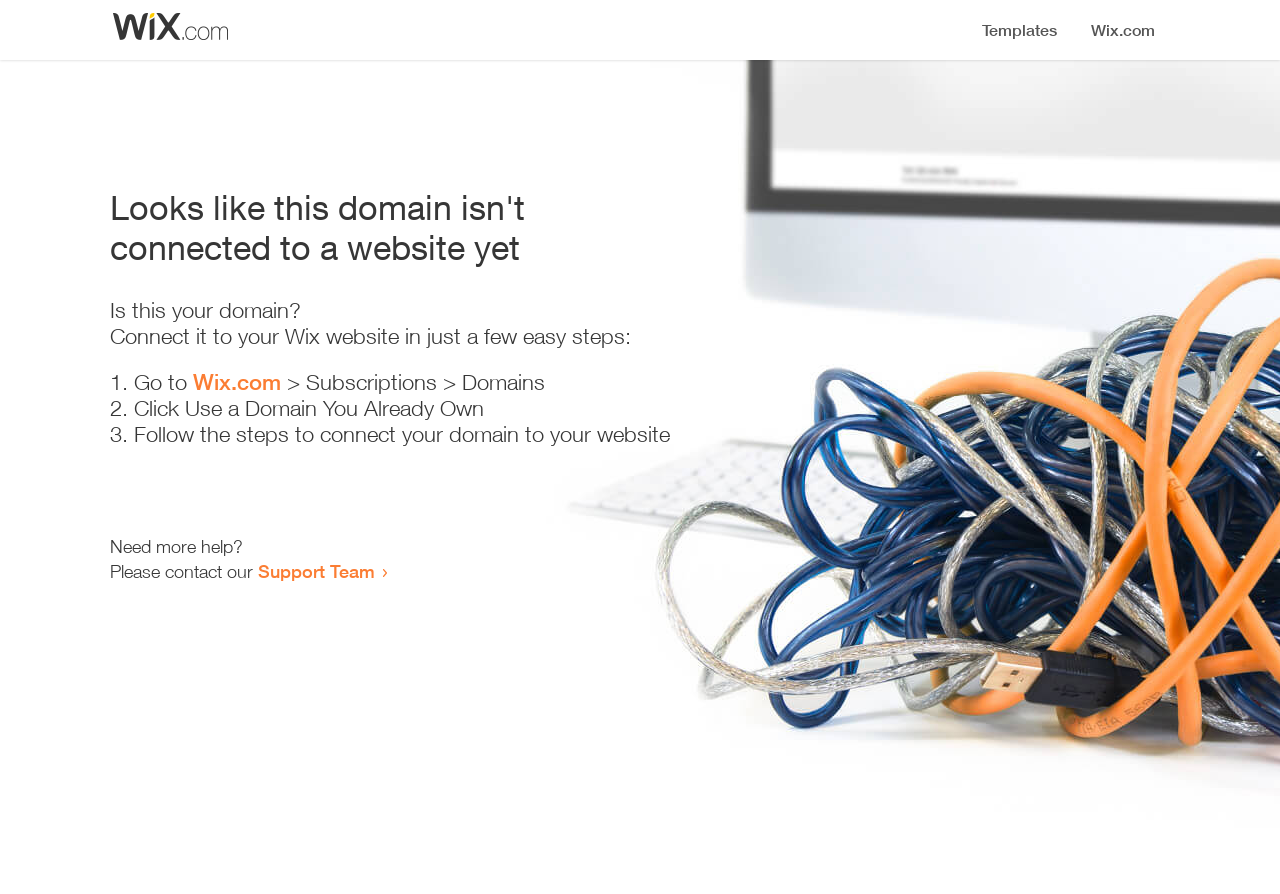Offer a thorough description of the webpage.

The webpage appears to be an error page, indicating that a domain is not connected to a website yet. At the top, there is a small image, likely a logo or icon. Below the image, a prominent heading reads "Looks like this domain isn't connected to a website yet". 

Underneath the heading, there is a series of instructions to connect the domain to a Wix website. The instructions are divided into three steps, each marked with a numbered list marker (1., 2., and 3.). The first step involves going to Wix.com, followed by navigating to the Subscriptions and Domains section. The second step is to click "Use a Domain You Already Own", and the third step is to follow the instructions to connect the domain to the website.

At the bottom of the page, there is a section offering additional help, with a message "Need more help?" followed by an invitation to contact the Support Team through a link.